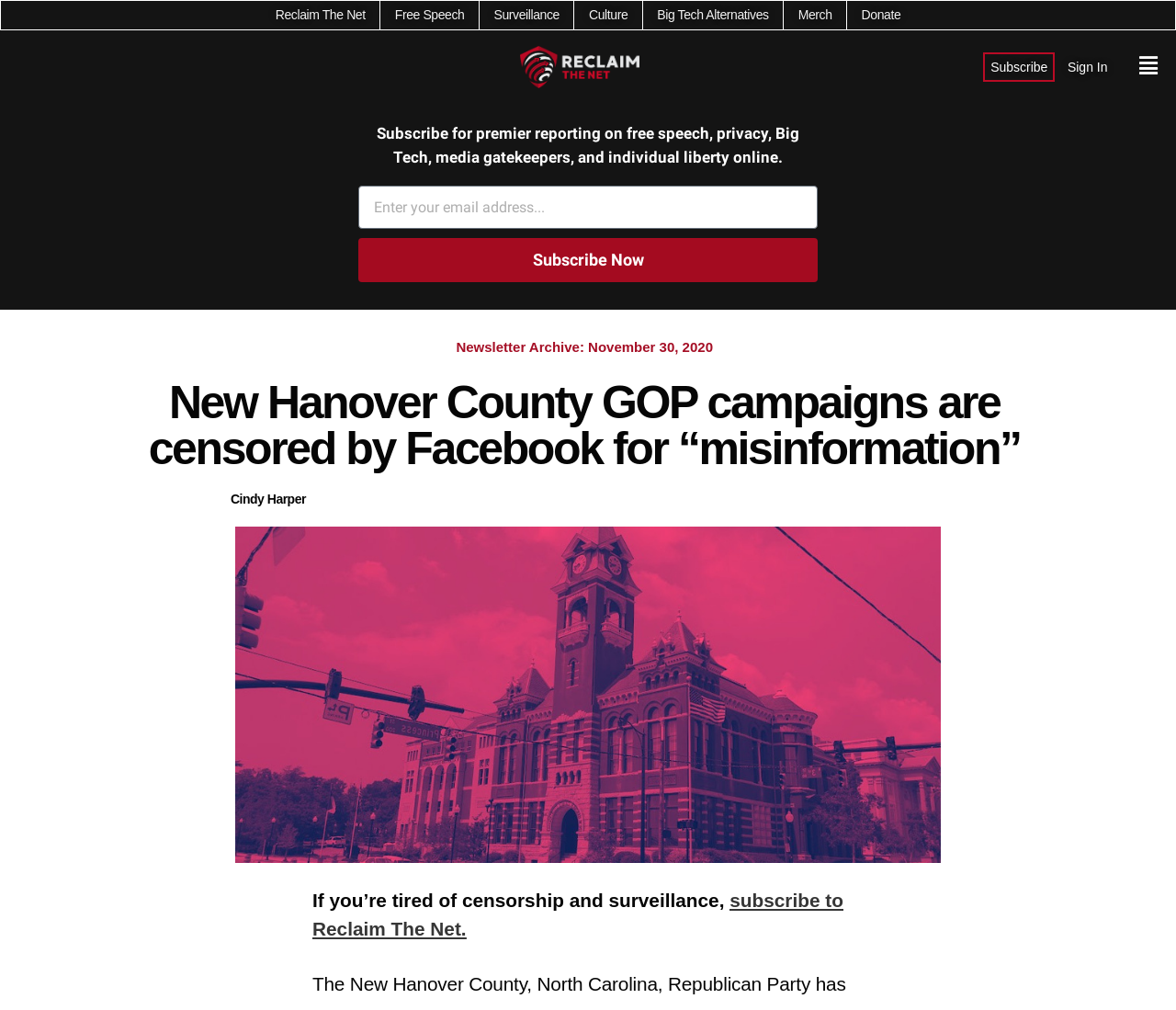Can you specify the bounding box coordinates for the region that should be clicked to fulfill this instruction: "Read the newsletter archive".

[0.388, 0.336, 0.5, 0.352]